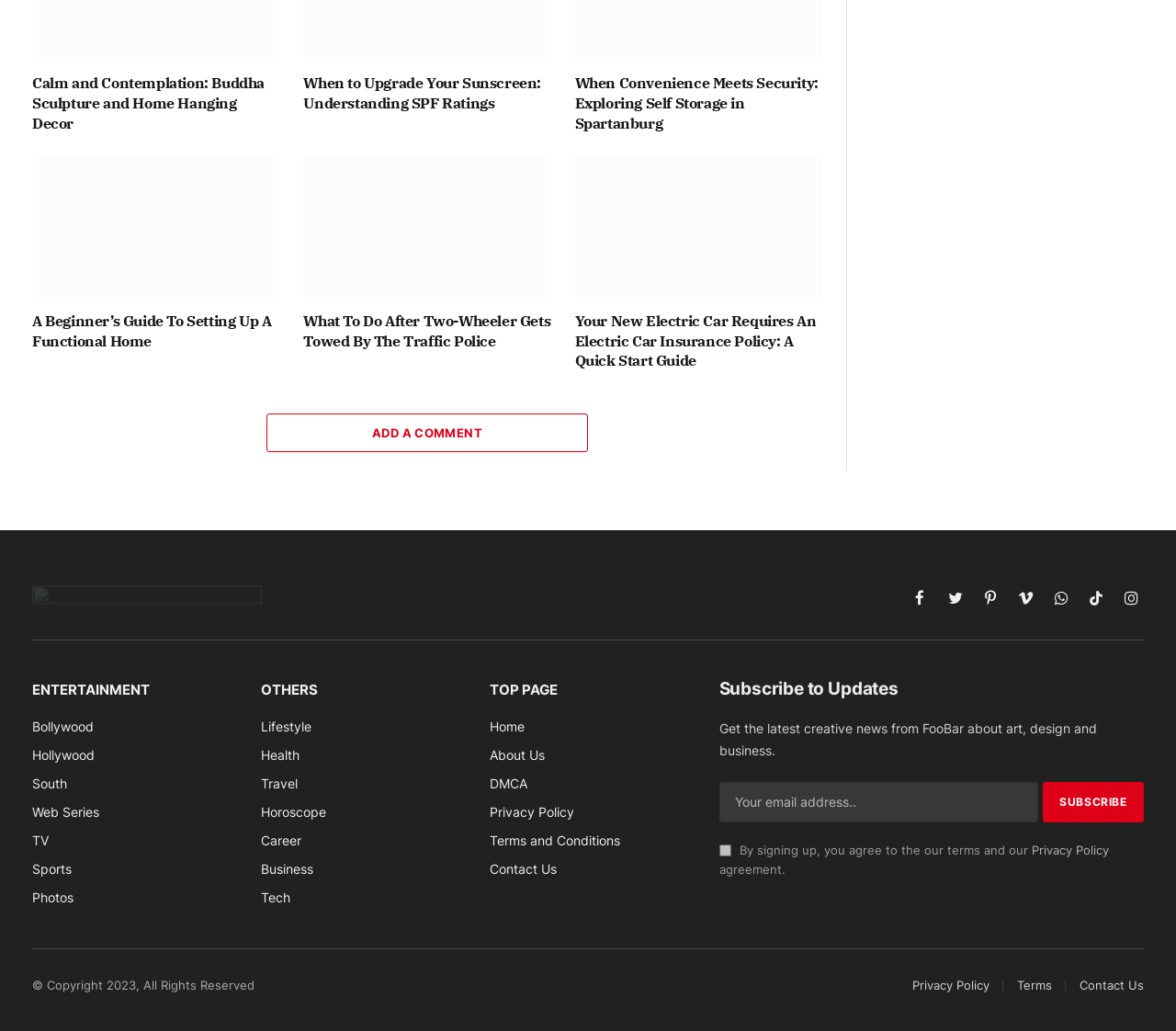Provide the bounding box coordinates of the section that needs to be clicked to accomplish the following instruction: "Click on the 'Facebook' social media link."

[0.772, 0.568, 0.793, 0.592]